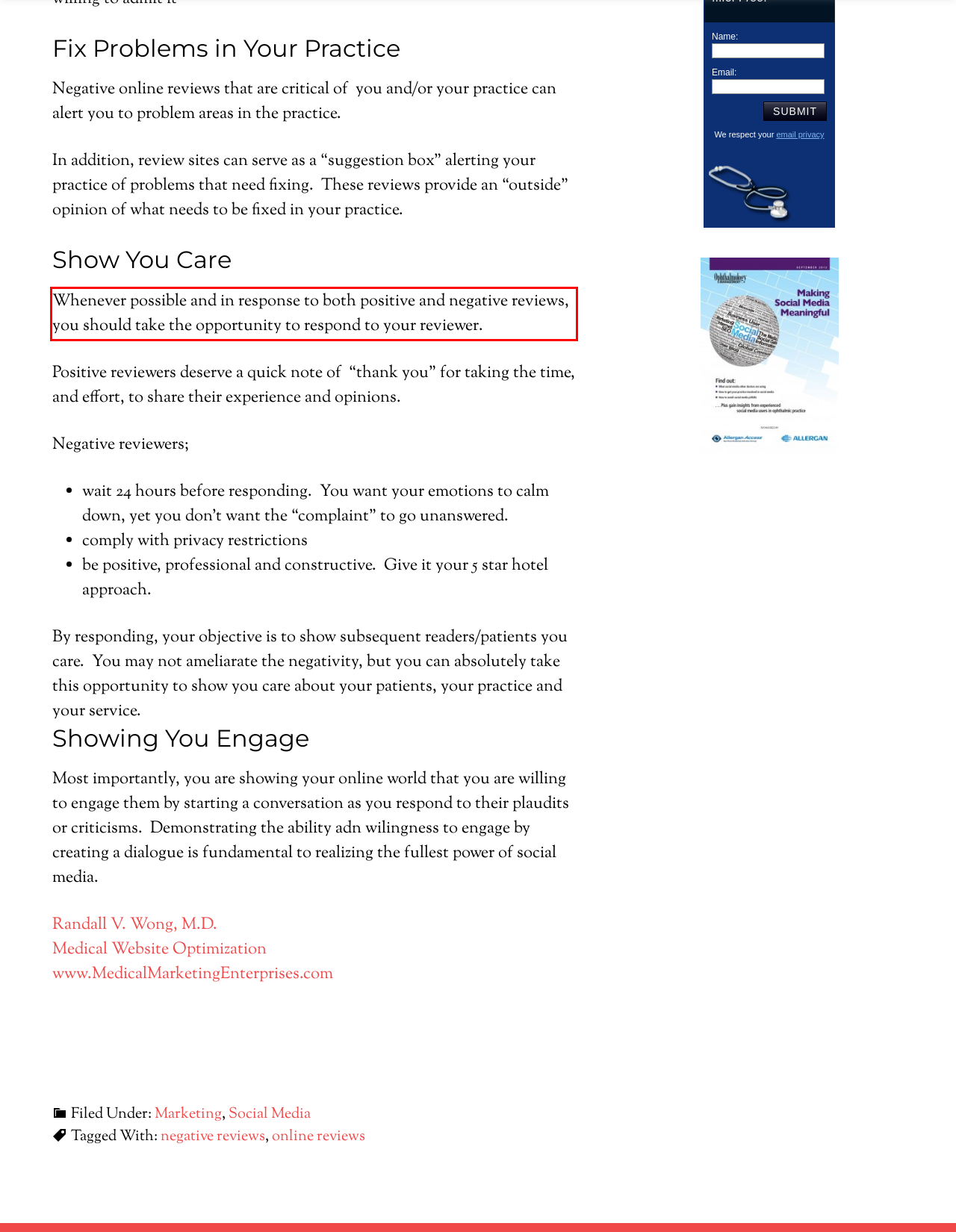There is a screenshot of a webpage with a red bounding box around a UI element. Please use OCR to extract the text within the red bounding box.

Whenever possible and in response to both positive and negative reviews, you should take the opportunity to respond to your reviewer.